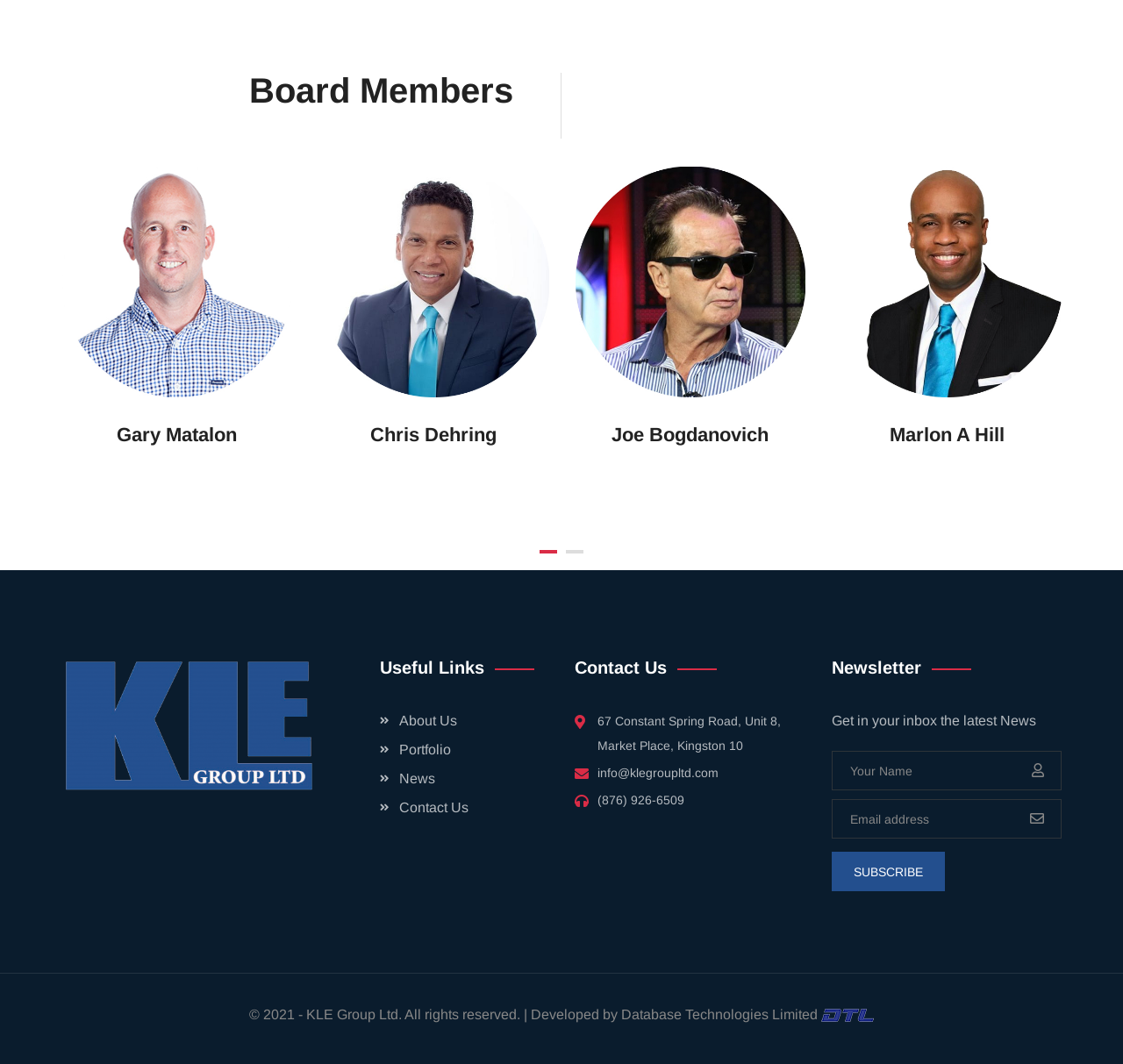What is the address of KLE Group Ltd?
Please answer the question with a single word or phrase, referencing the image.

67 Constant Spring Road, Unit 8, Market Place, Kingston 10